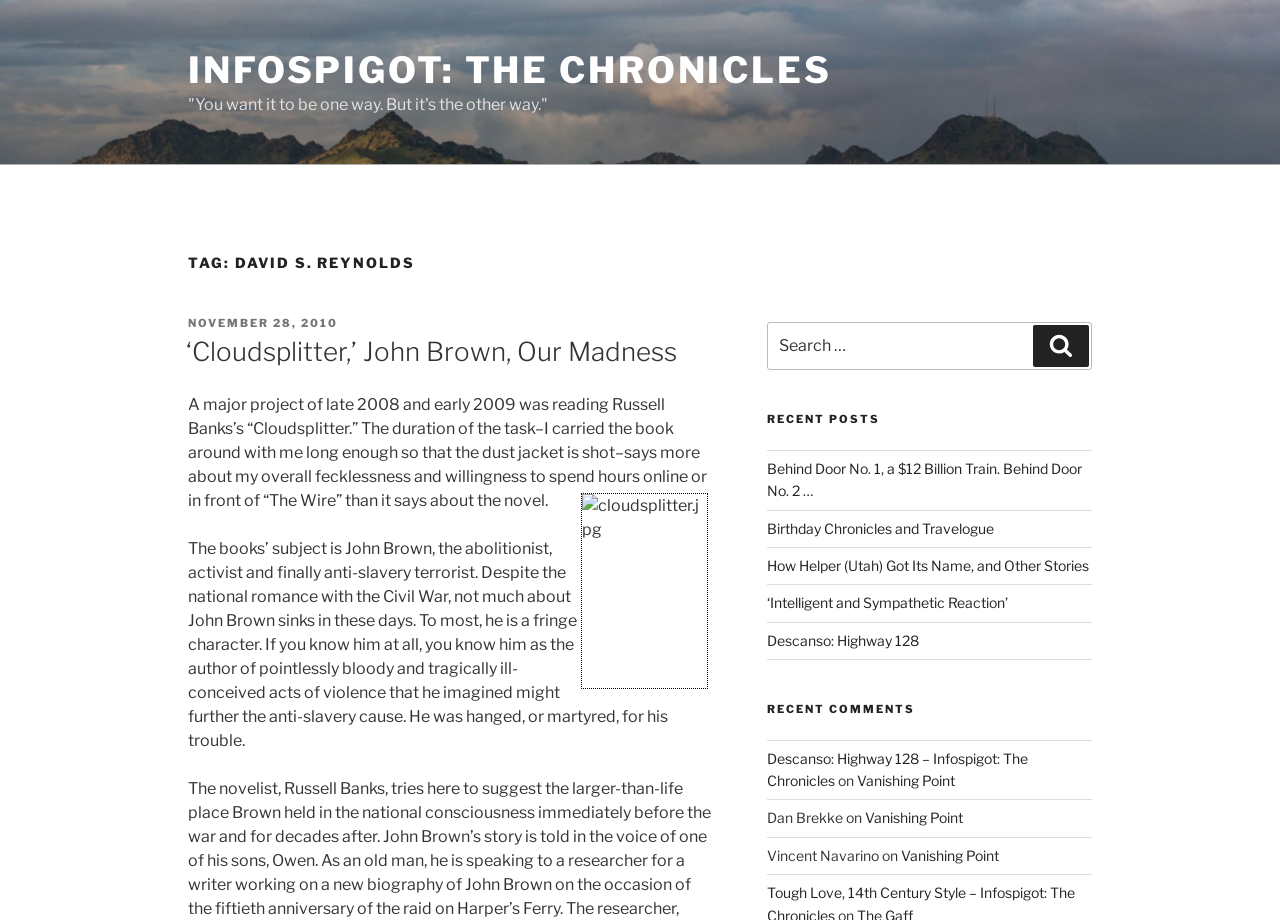Respond with a single word or short phrase to the following question: 
What is the name of the website?

Infospigot: The Chronicles